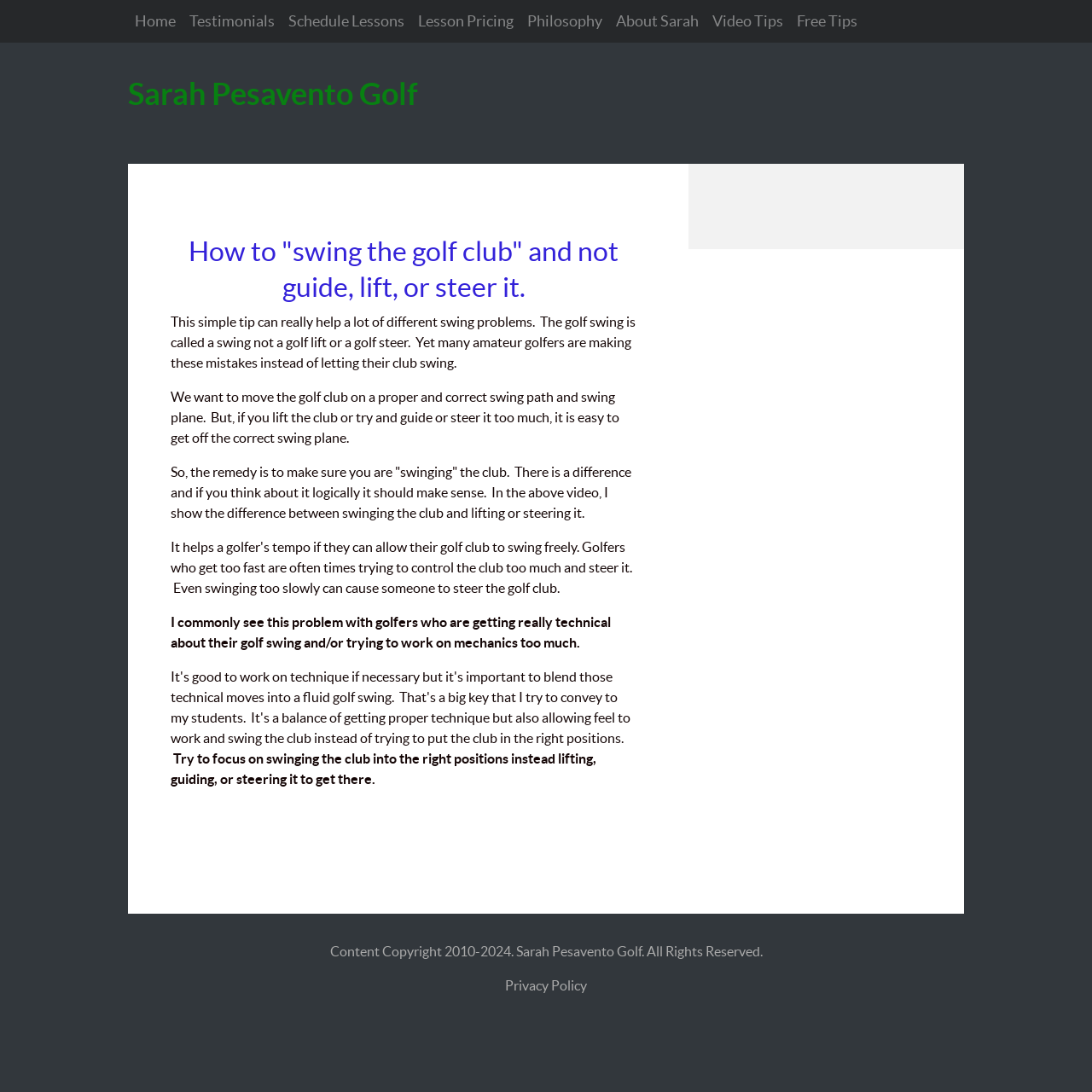Pinpoint the bounding box coordinates of the element to be clicked to execute the instruction: "Click on the 'Home' link".

[0.117, 0.005, 0.167, 0.034]